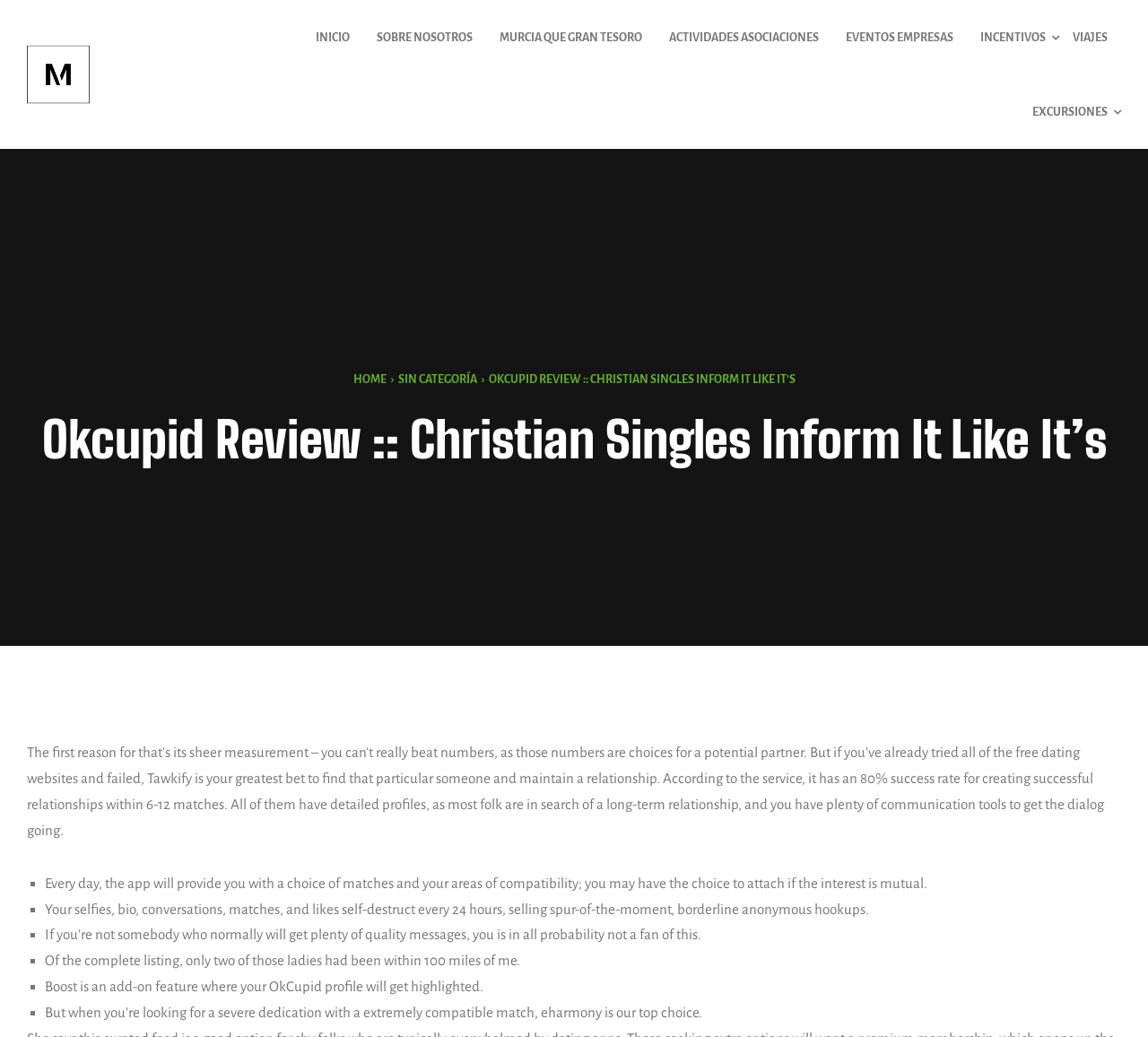Please provide a short answer using a single word or phrase for the question:
What is the purpose of the Boost feature?

Highlight OkCupid profile